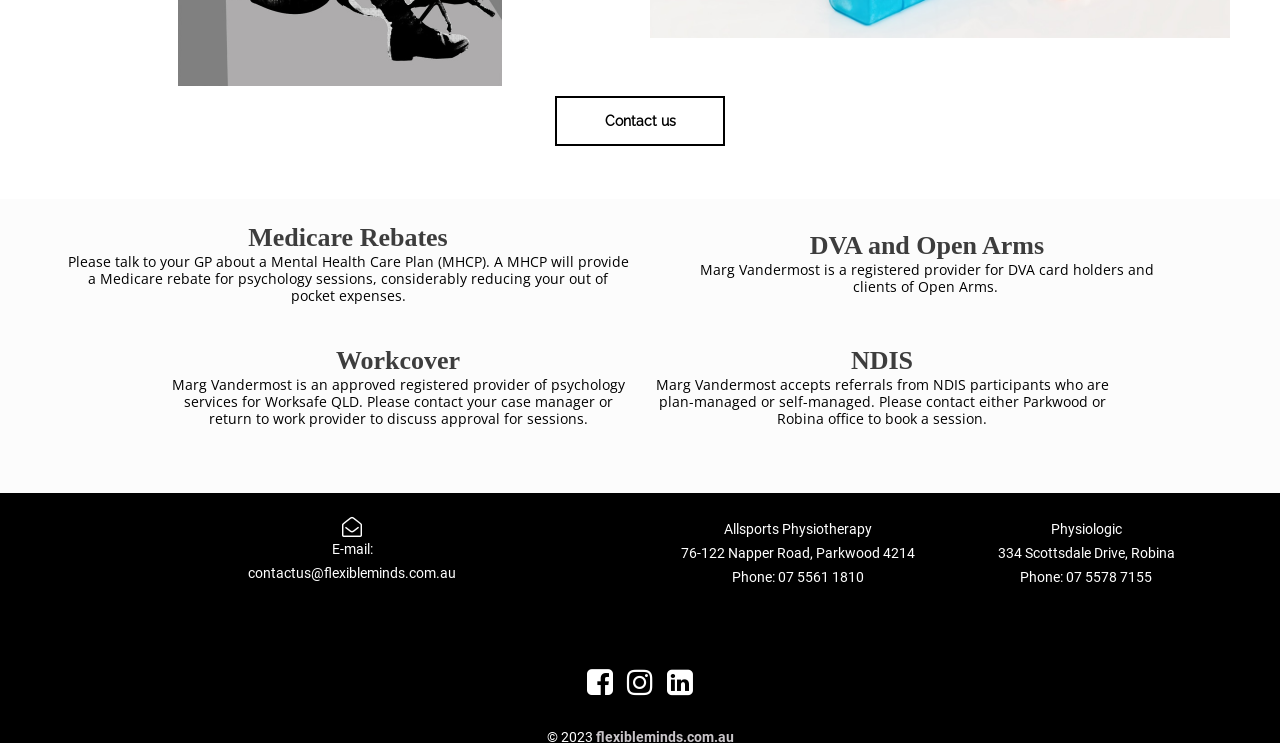Use one word or a short phrase to answer the question provided: 
What type of plan is required for a Medicare rebate?

Mental Health Care Plan